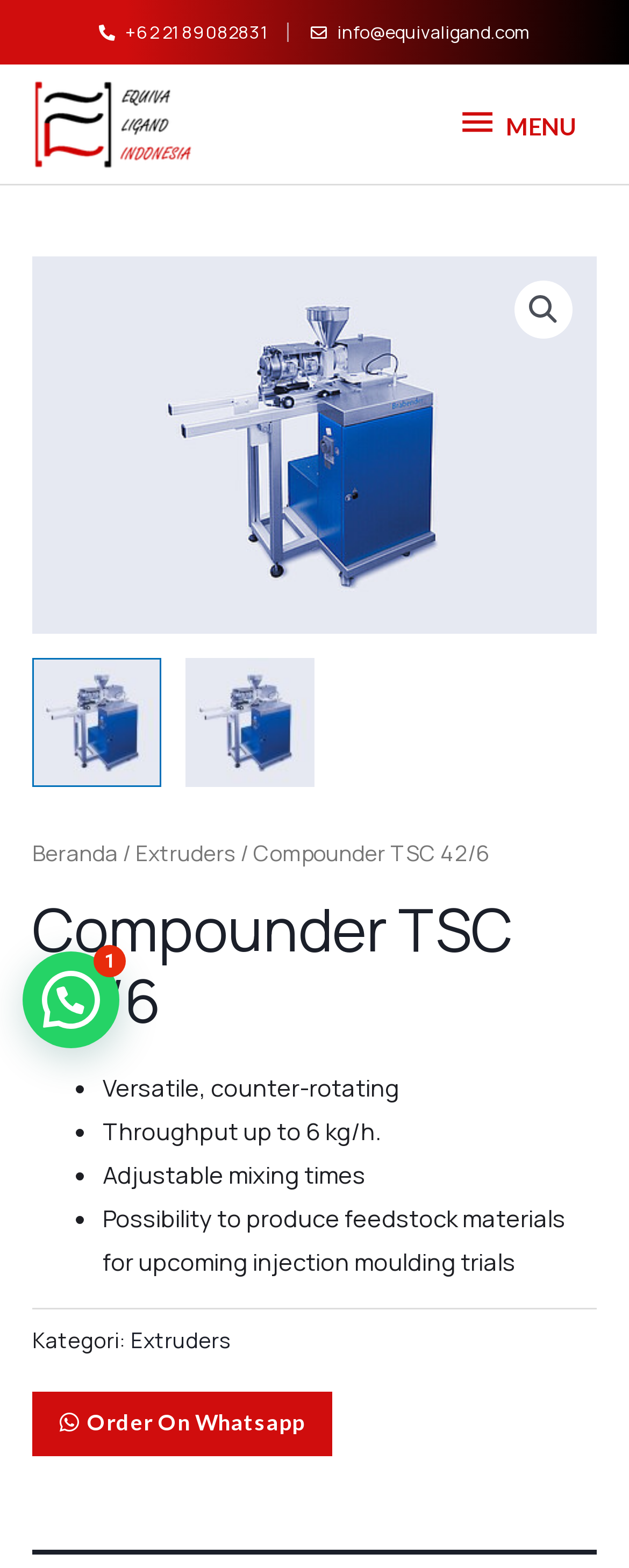Locate the bounding box coordinates of the clickable region to complete the following instruction: "Send an email."

[0.491, 0.01, 0.846, 0.031]